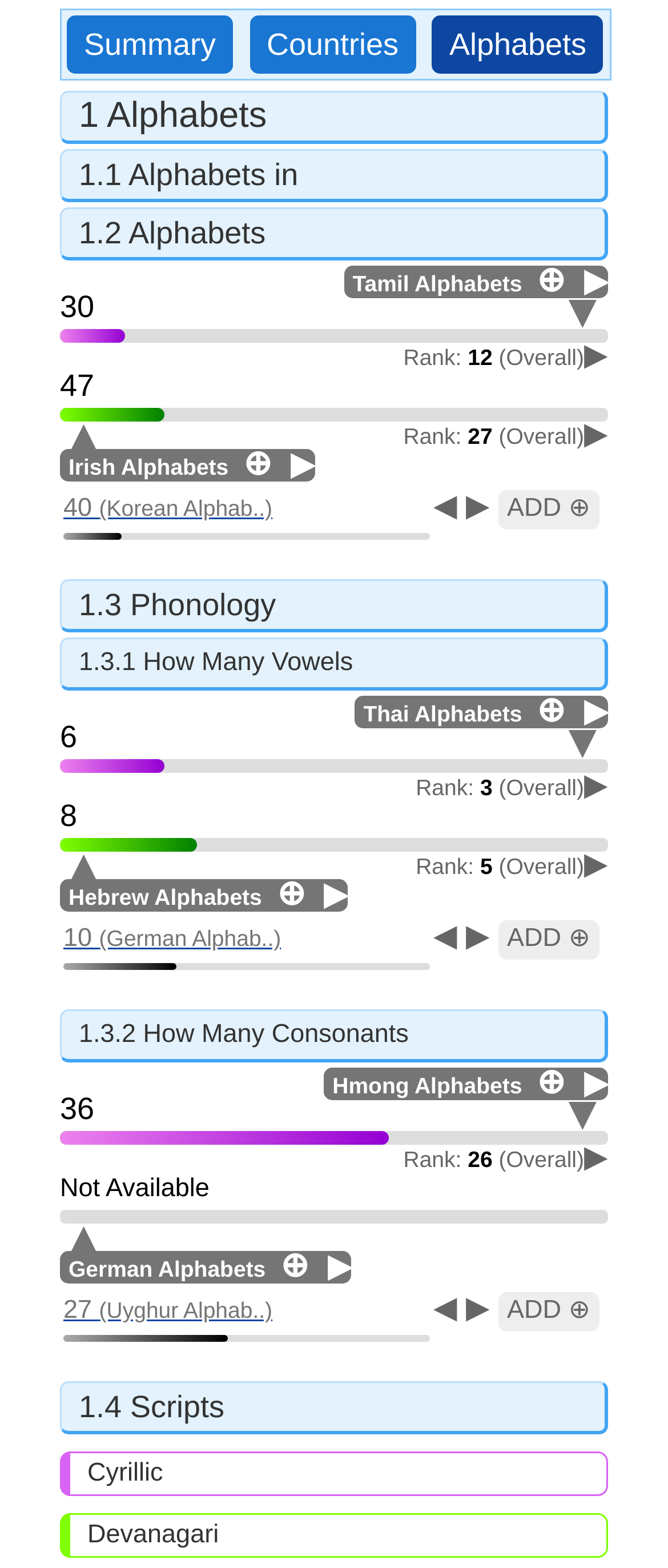Find the bounding box coordinates for the HTML element described in this sentence: "ADD ⊕". Provide the coordinates as four float numbers between 0 and 1, in the format [left, top, right, bottom].

[0.746, 0.587, 0.897, 0.612]